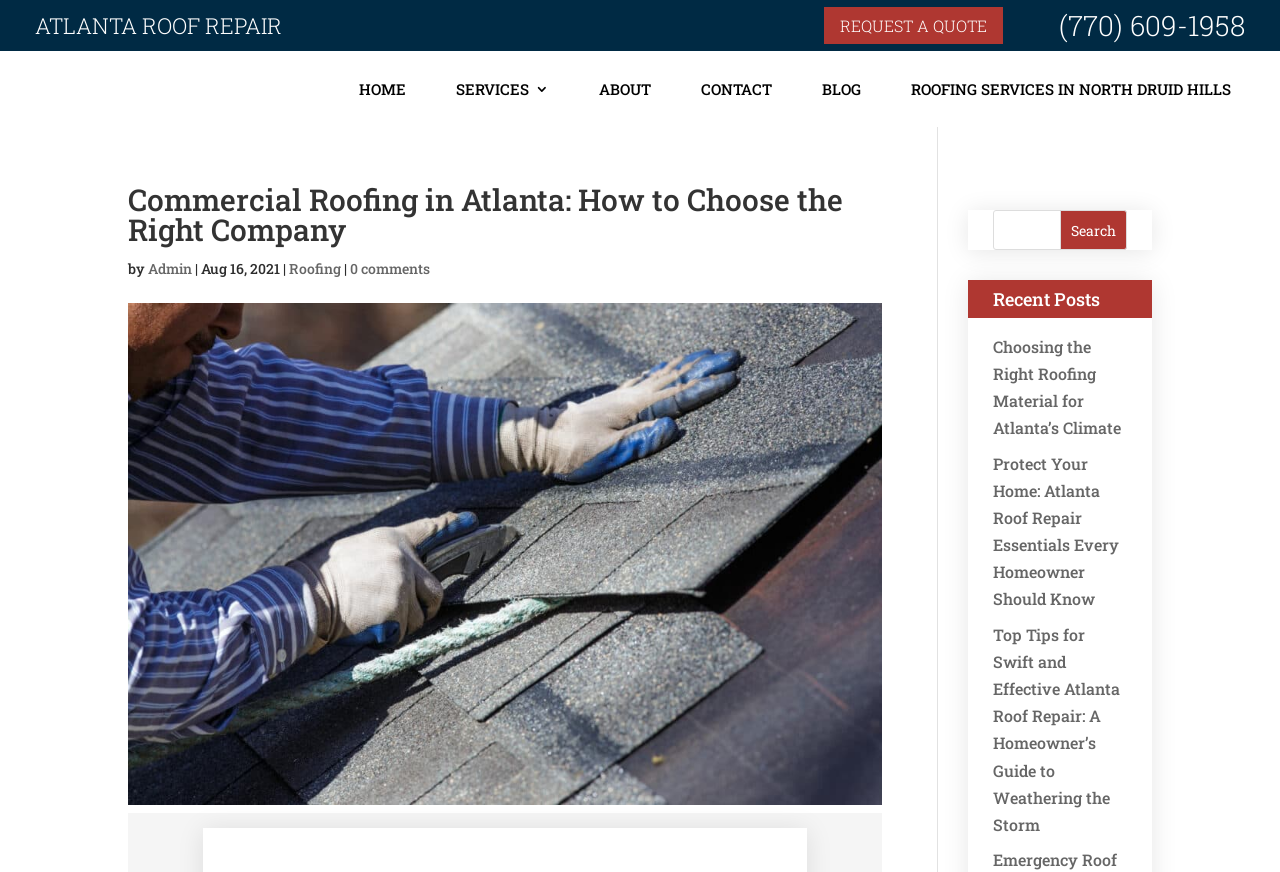Explain in detail what is displayed on the webpage.

This webpage is about commercial roofing in Atlanta, specifically guiding users on how to choose the right company for their roofing needs. At the top left, there is a link to "ATLANTA ROOF REPAIR" and a phone number "(770) 609-1958" at the top right. Below these, there is a navigation menu with links to "HOME", "SERVICES", "ABOUT", "CONTACT", "BLOG", and "ROOFING SERVICES IN NORTH DRUID HILLS".

The main content of the webpage starts with a heading "Commercial Roofing in Atlanta: How to Choose the Right Company" followed by the author's name "Admin" and the date "Aug 16, 2021". Below this, there is an image of an "Atlanta Roofer" that takes up most of the width of the page.

On the right side of the image, there are three links to related articles: "Roofing", "0 comments", and a search bar with a "Search" button. Below the image, there are three recent posts with links to articles about choosing the right roofing material, Atlanta roof repair essentials, and tips for swift and effective Atlanta roof repair.

At the top right corner, there is a "REQUEST A QUOTE" link.